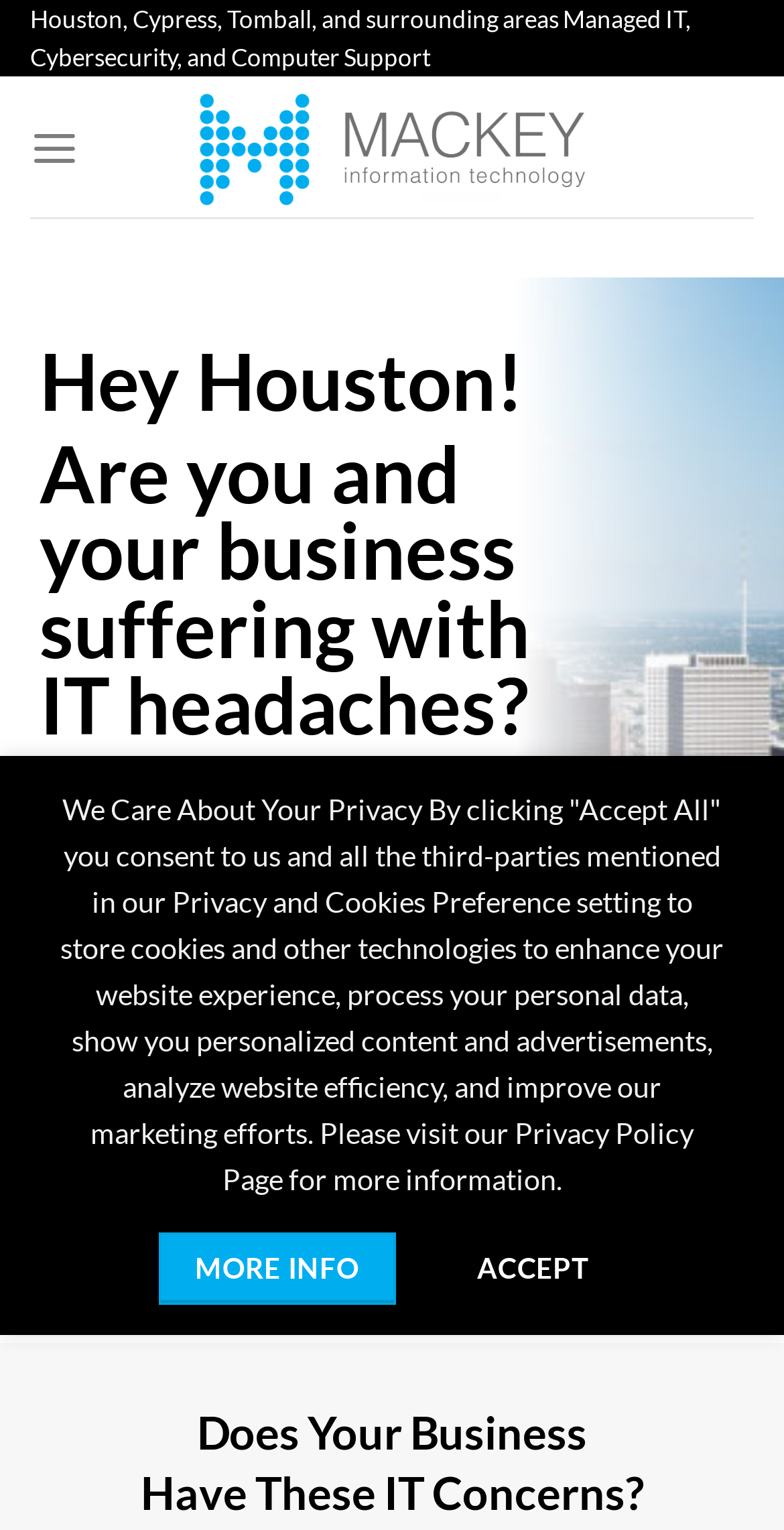What is the main service offered by this company?
Provide a detailed answer to the question using information from the image.

Based on the webpage content, the company provides IT services, including Managed IT, Cybersecurity, and Computer Support, to businesses in Houston, Cypress, Tomball, and surrounding areas.